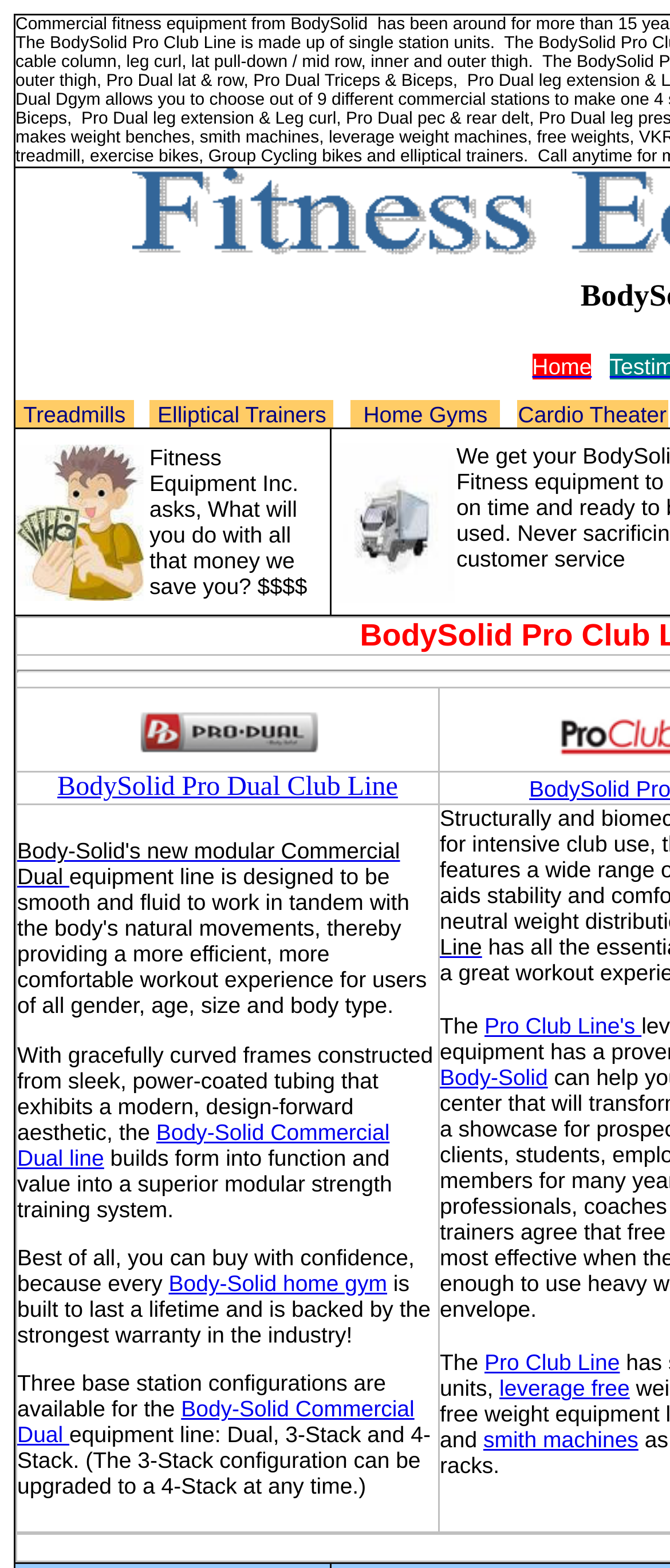Select the bounding box coordinates of the element I need to click to carry out the following instruction: "Read about BodySolid Commercial Dual line".

[0.026, 0.714, 0.581, 0.746]